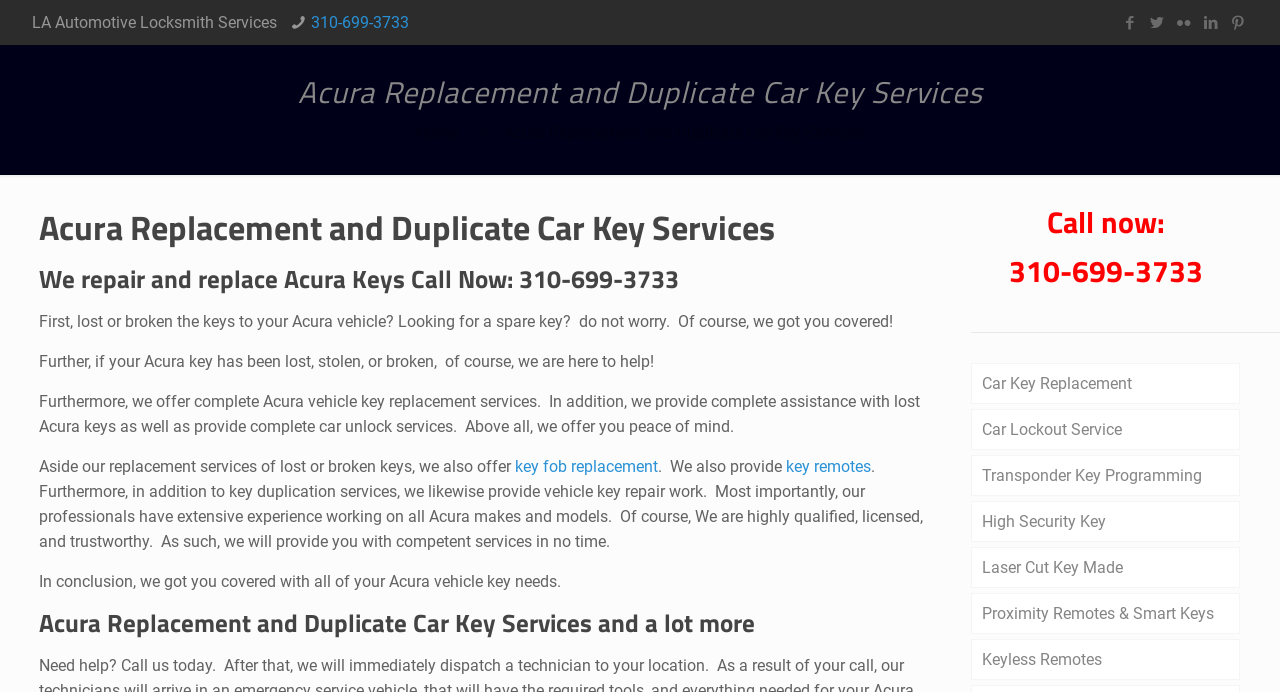What is the purpose of Artemis Locksmith's services?
Craft a detailed and extensive response to the question.

I found the purpose by reading the text on the webpage, which states that Artemis Locksmith's services are designed to provide peace of mind for Acura vehicle owners who have lost or broken their keys.